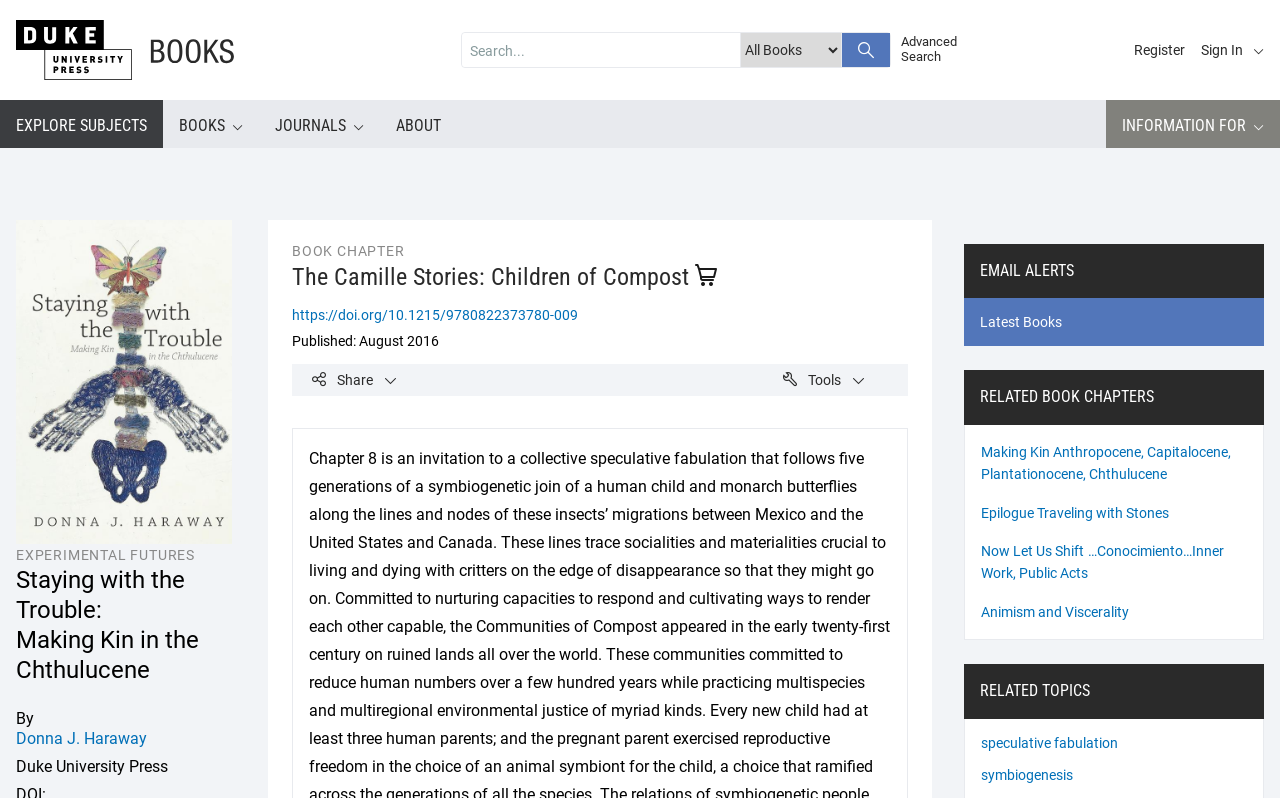Please determine the bounding box coordinates, formatted as (top-left x, top-left y, bottom-right x, bottom-right y), with all values as floating point numbers between 0 and 1. Identify the bounding box of the region described as: symbiogenesis

[0.766, 0.961, 0.838, 0.981]